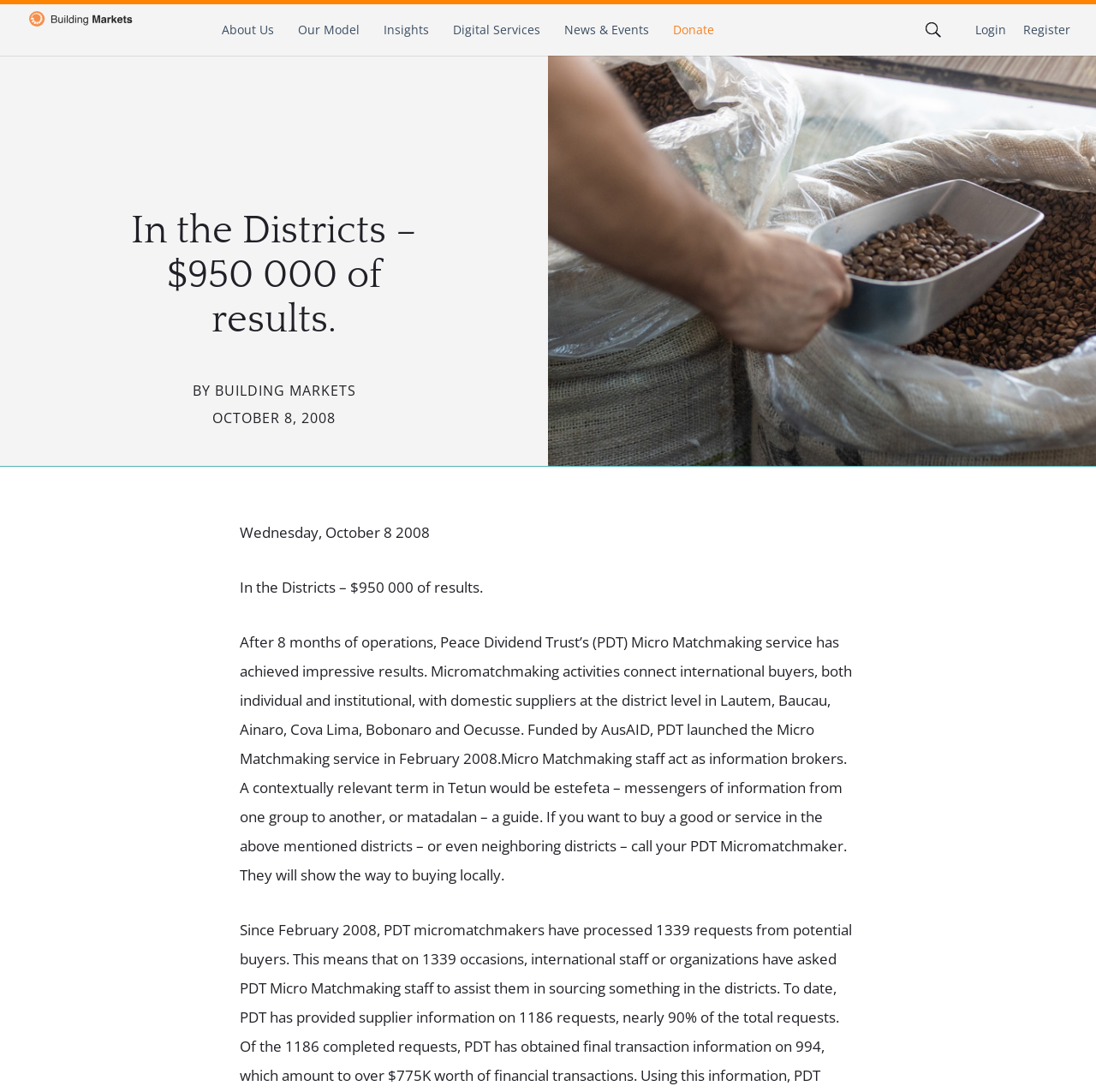Find the bounding box coordinates for the HTML element described in this sentence: "Our Model". Provide the coordinates as four float numbers between 0 and 1, in the format [left, top, right, bottom].

[0.272, 0.004, 0.328, 0.051]